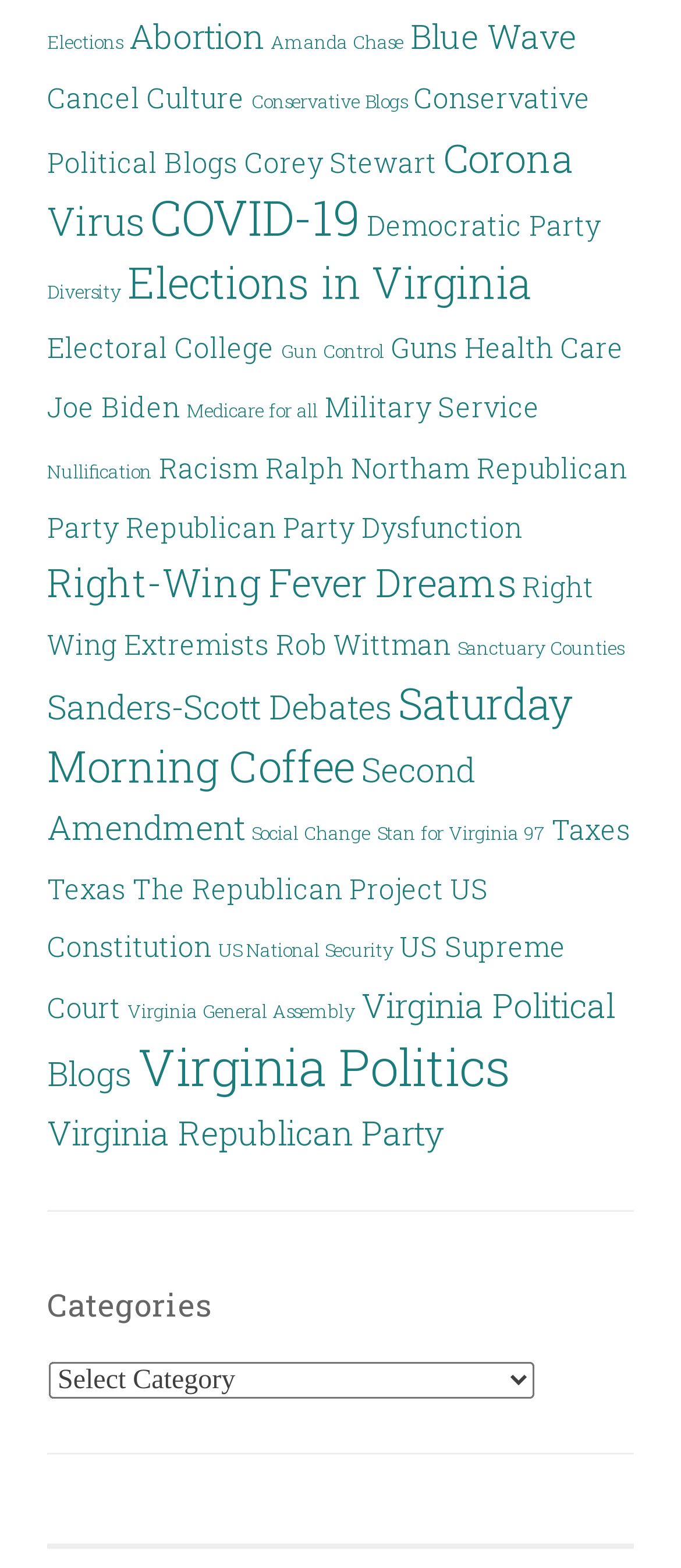Find the bounding box coordinates for the element described here: "Taxes".

[0.81, 0.517, 0.926, 0.54]